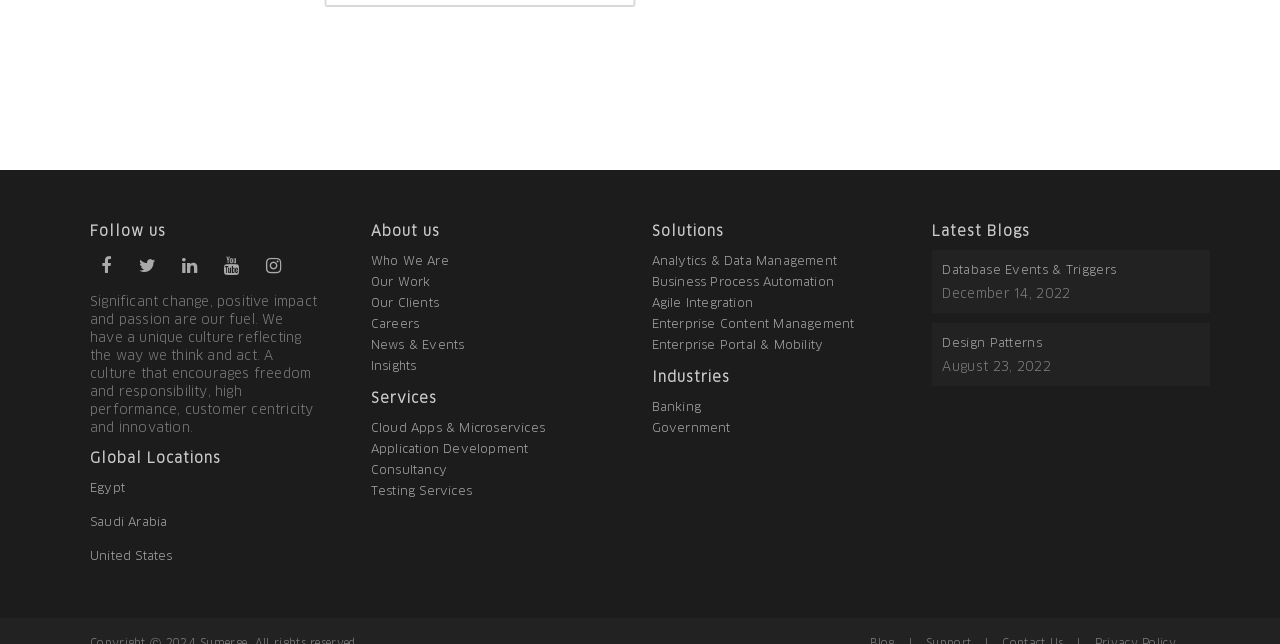Answer the question below in one word or phrase:
How many social media links are there?

6